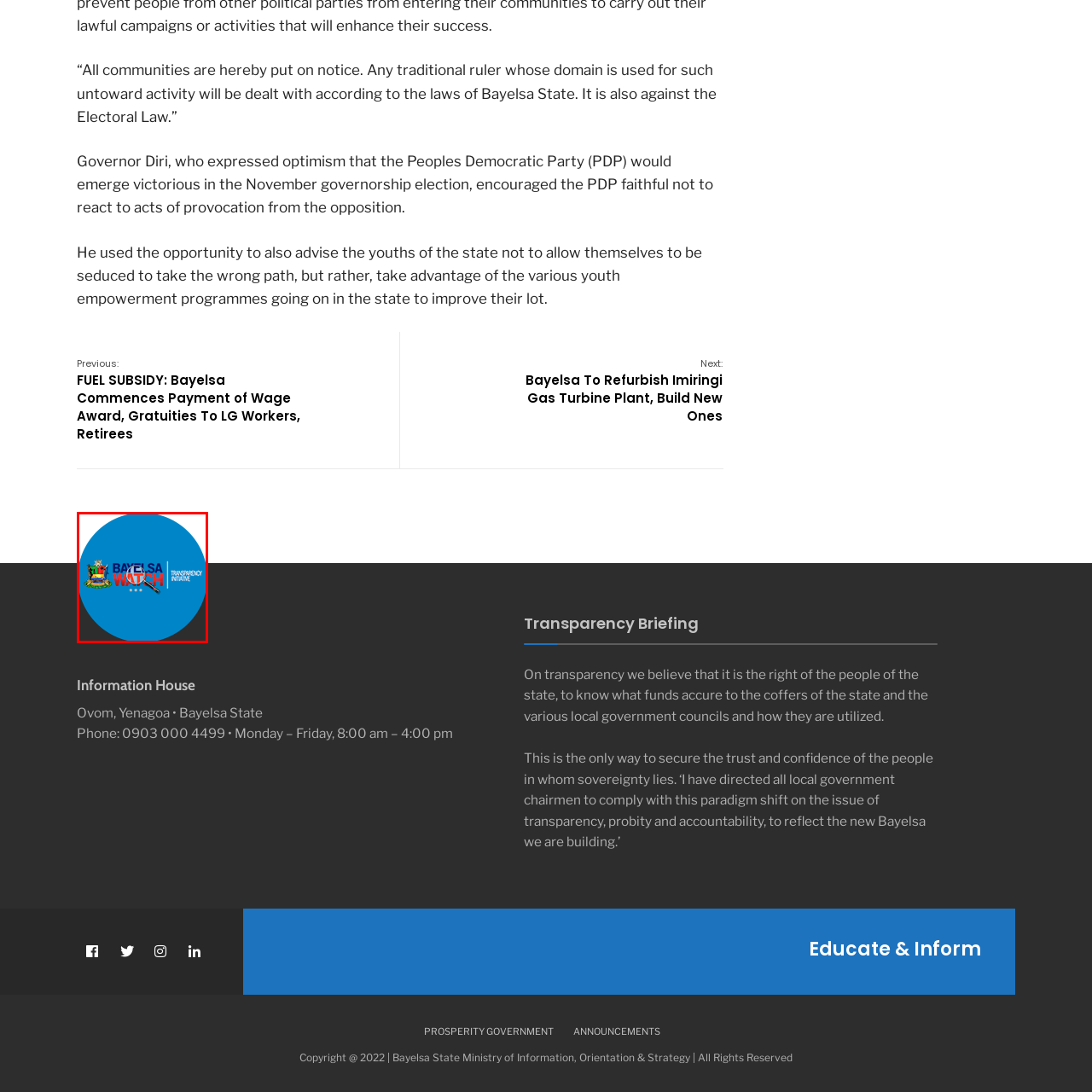Generate a thorough description of the part of the image enclosed by the red boundary.

The image features the logo of "Bayelsa Watch," an initiative associated with transparency in governance within Bayelsa State. The logo is prominently displayed against a vibrant blue background and includes a stylized graphic of a magnifying glass, symbolizing scrutiny and oversight. To the left, there is an emblem or crest that represents the state, reinforcing the official nature of the initiative. "Bayelsa WATCH" is displayed in bold letters, with the word "WATCH" emphasized, conveying a strong commitment to transparency and accountability. The tagline "TRANSPARENCY INITIATIVE" is positioned adjacent, indicating the purpose of the program. This initiative aims to keep citizens informed about government activities and ensure that public resources are managed responsibly.